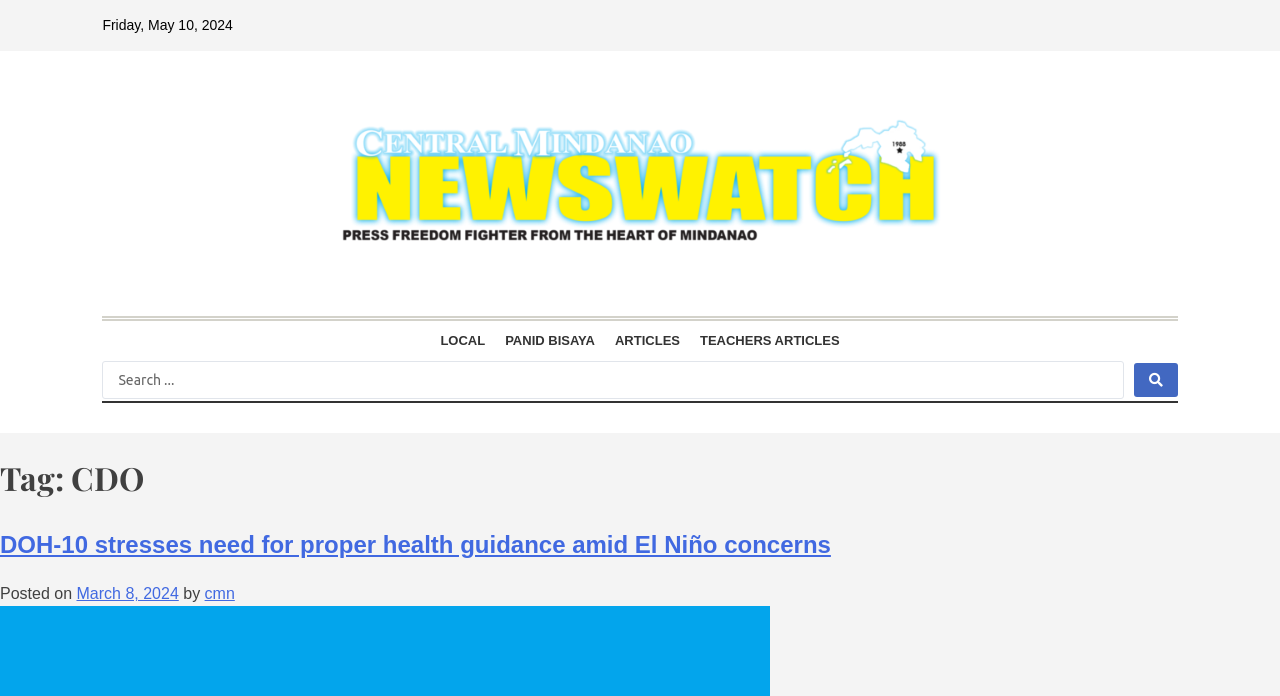Please determine the bounding box coordinates of the element to click in order to execute the following instruction: "View articles". The coordinates should be four float numbers between 0 and 1, specified as [left, top, right, bottom].

[0.473, 0.461, 0.539, 0.518]